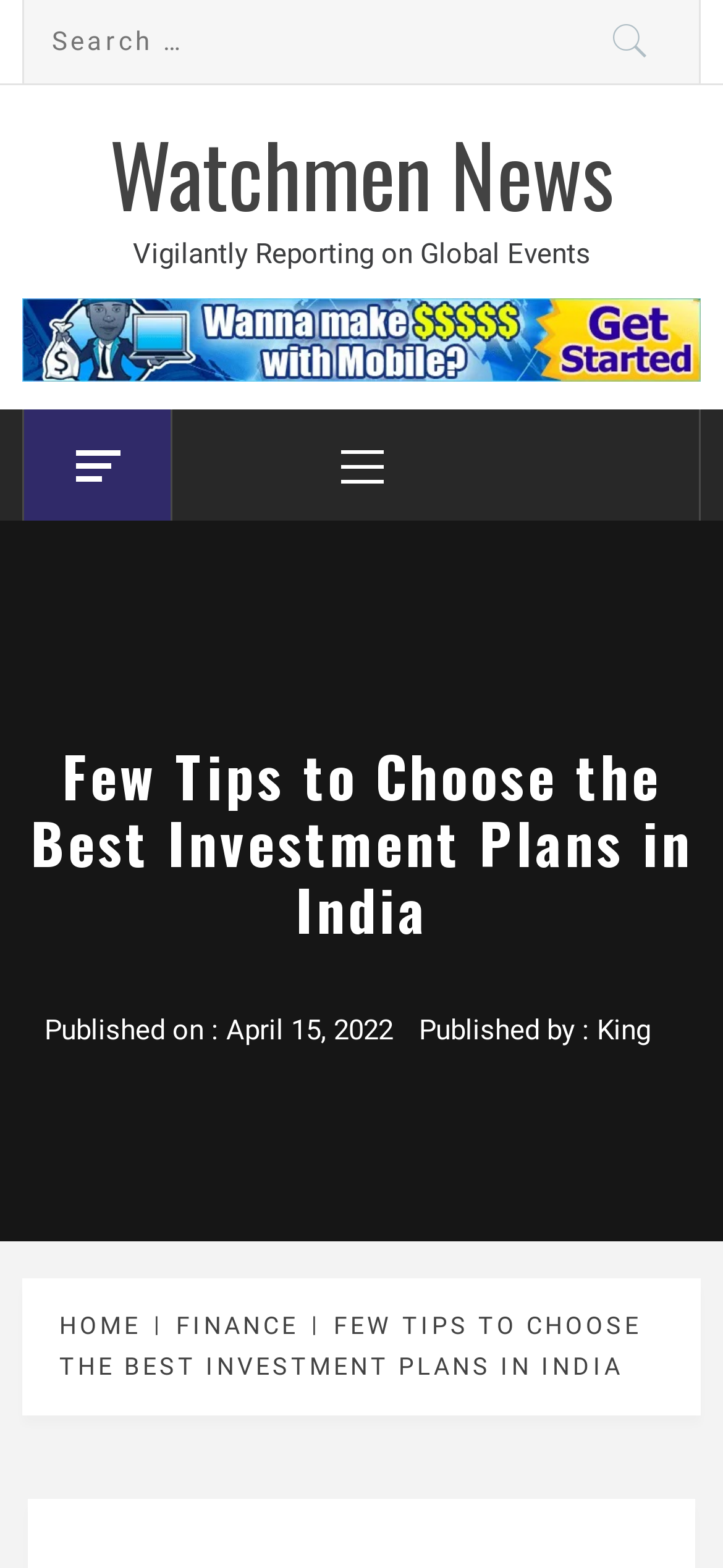Look at the image and answer the question in detail:
What is the date of publication of the article?

I found the answer by looking at the section below the article title, where the publication date 'April 15, 2022' is mentioned along with the author's name 'King'.